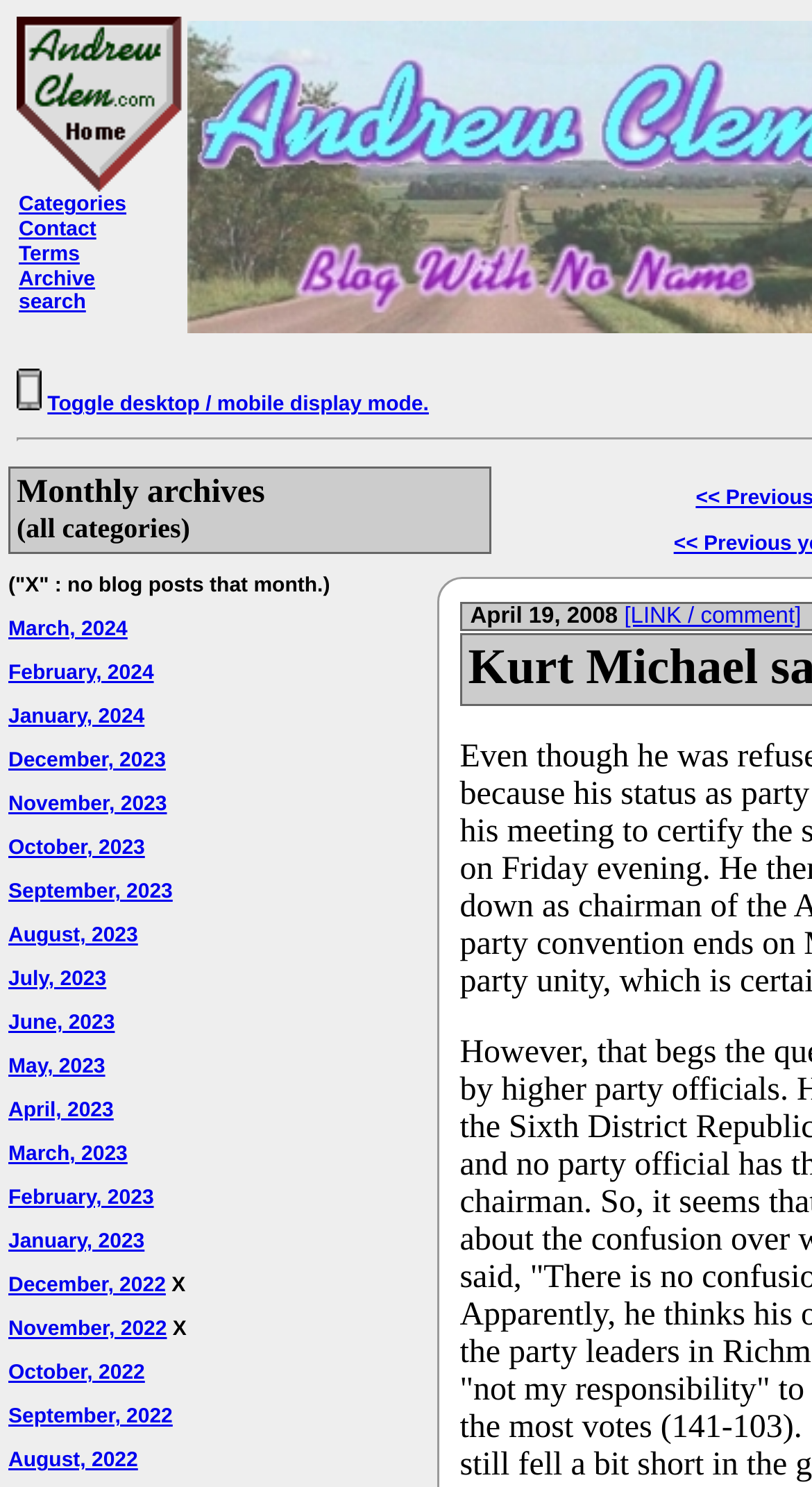Bounding box coordinates should be in the format (top-left x, top-left y, bottom-right x, bottom-right y) and all values should be floating point numbers between 0 and 1. Determine the bounding box coordinate for the UI element described as: Contact

[0.023, 0.147, 0.119, 0.162]